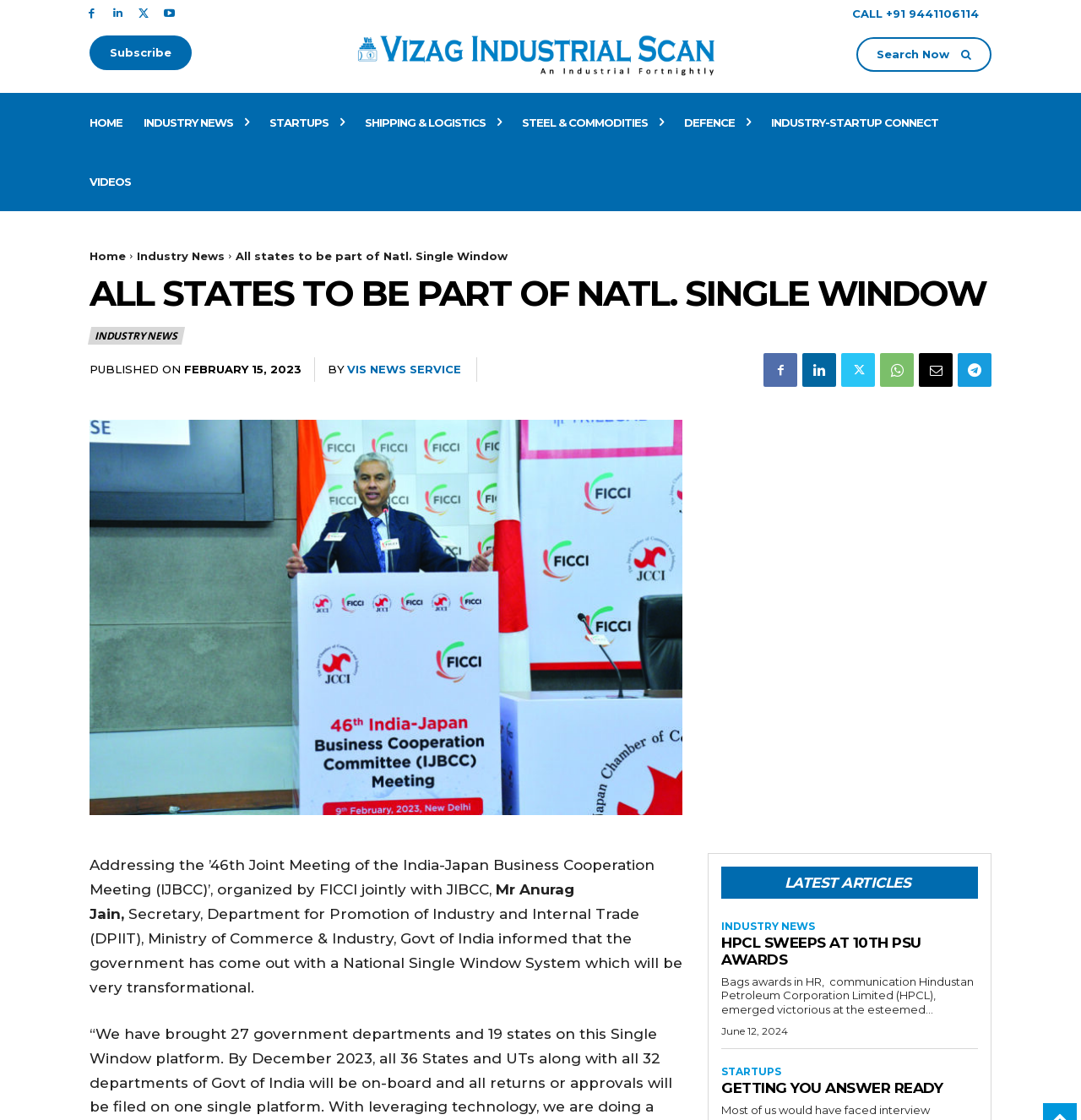Bounding box coordinates are specified in the format (top-left x, top-left y, bottom-right x, bottom-right y). All values are floating point numbers bounded between 0 and 1. Please provide the bounding box coordinate of the region this sentence describes: Search Now

[0.792, 0.033, 0.917, 0.064]